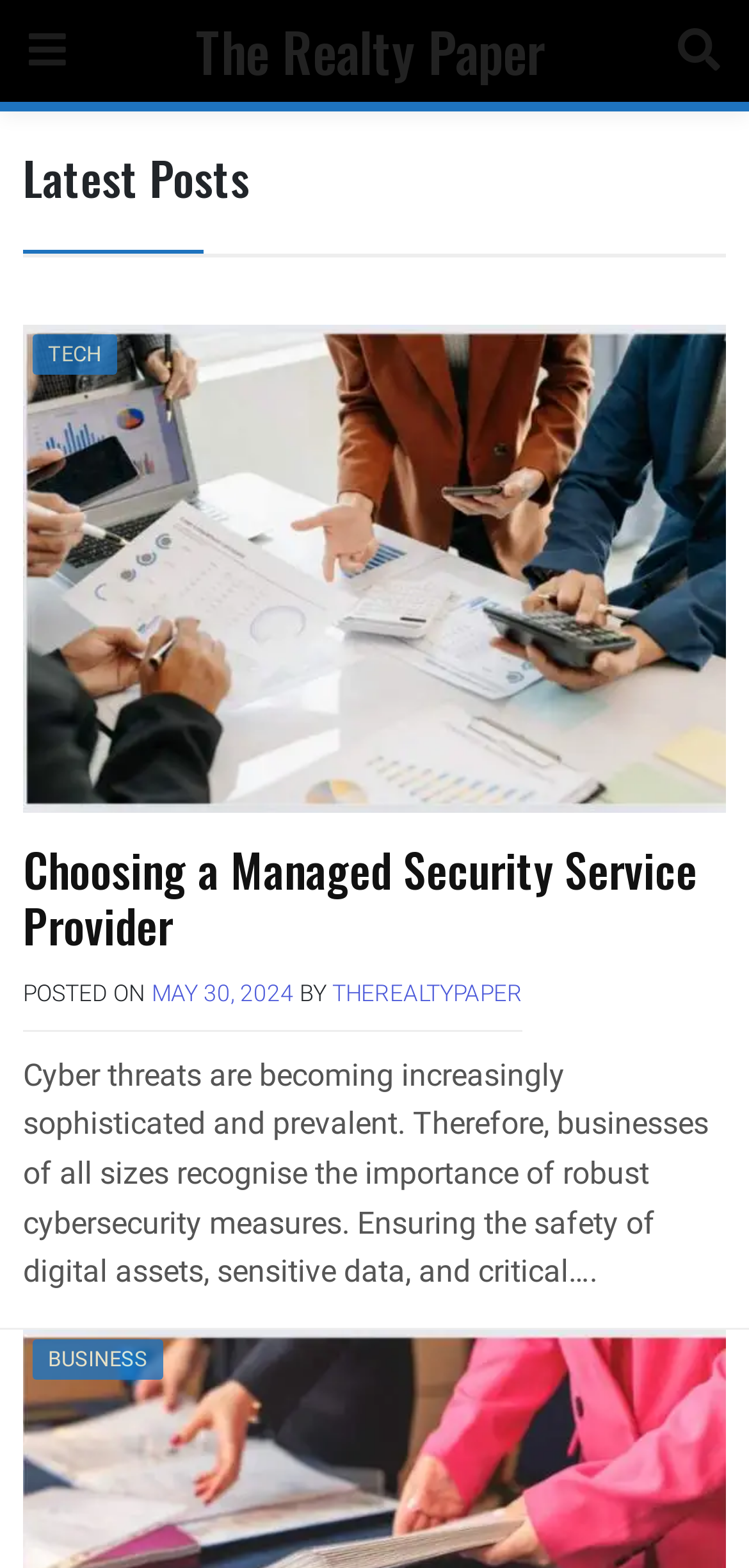When was the post 'Choosing a Managed Security Service Provider' published?
From the image, respond with a single word or phrase.

MAY 30, 2024